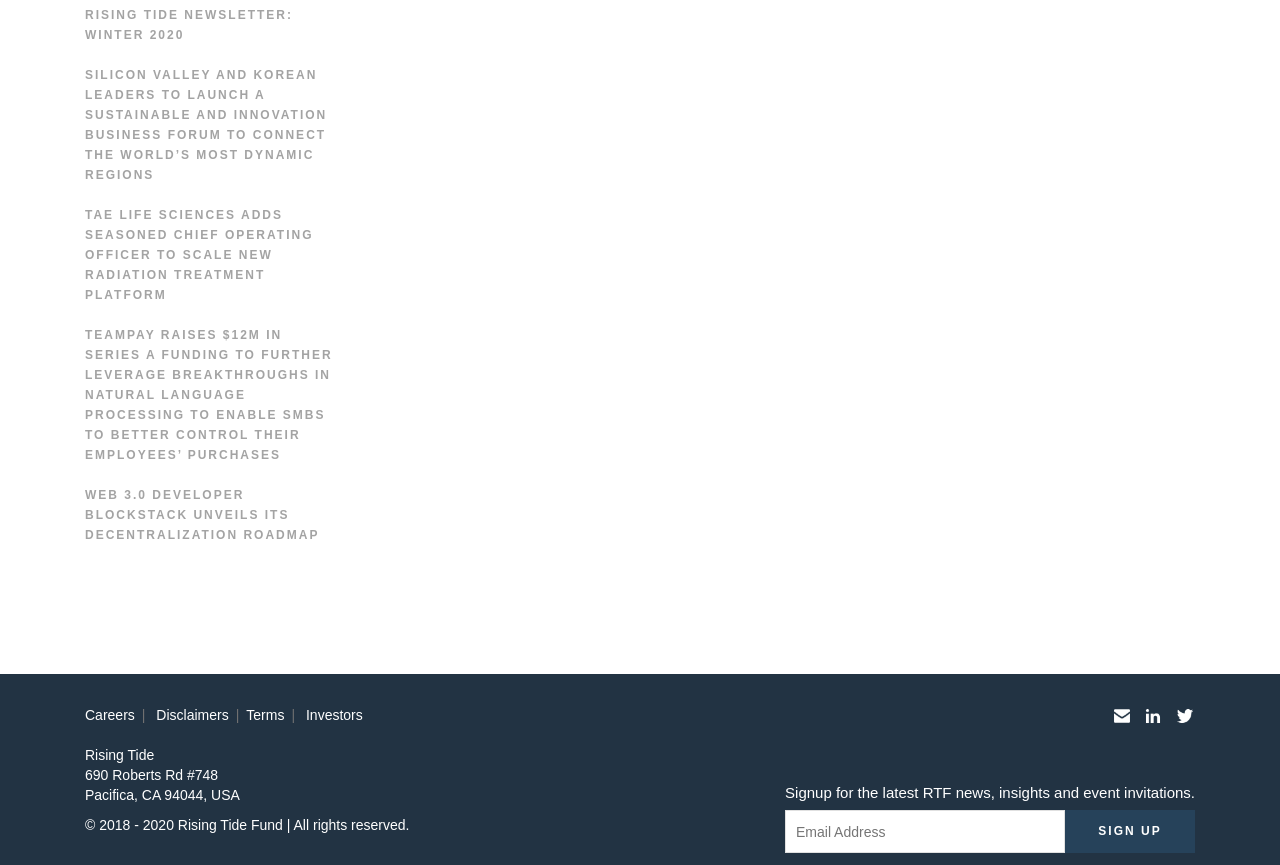Please find the bounding box coordinates of the element's region to be clicked to carry out this instruction: "Click on the Terms link".

[0.192, 0.817, 0.222, 0.836]